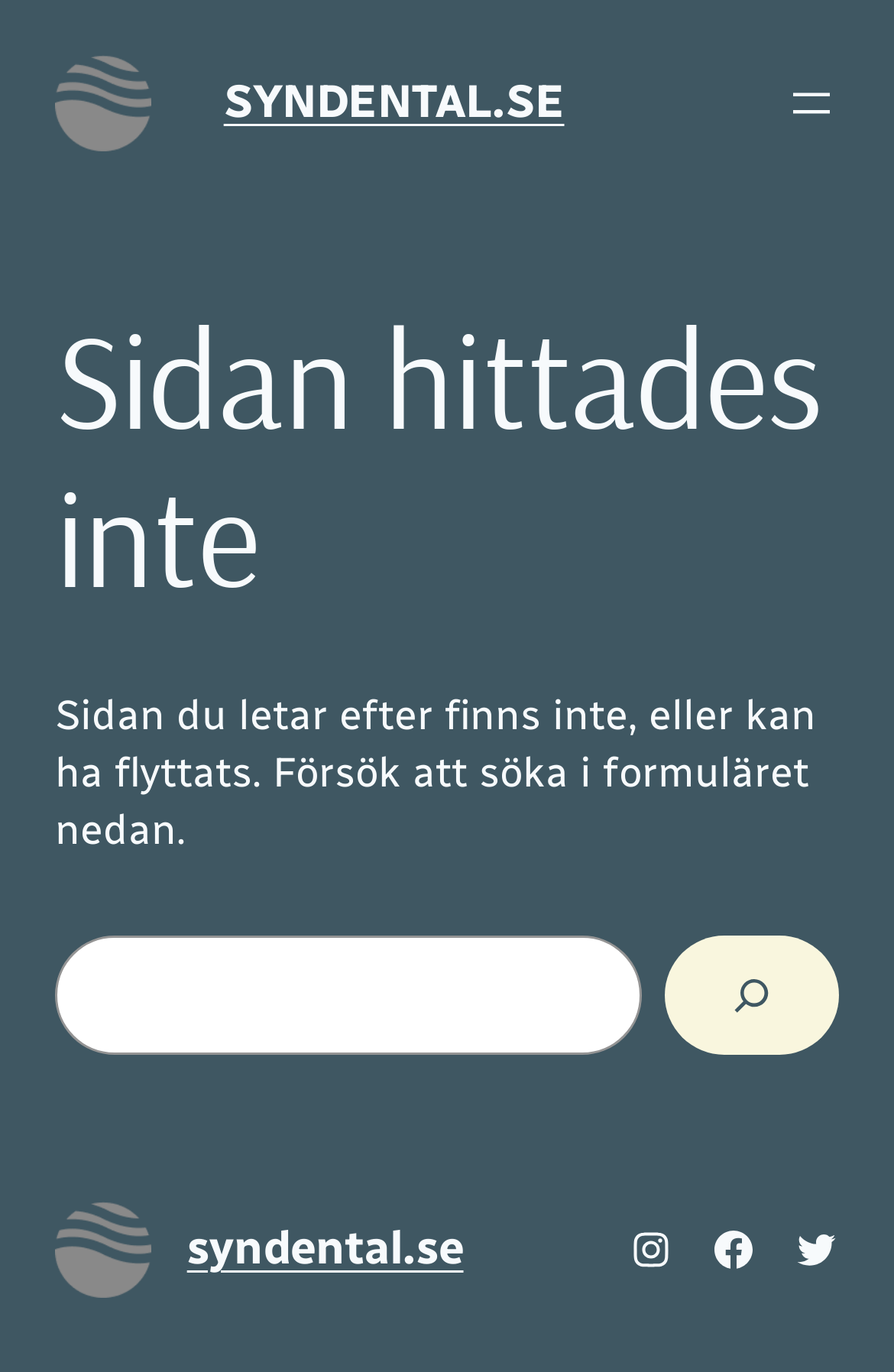Given the following UI element description: "aria-label="Öppna meny"", find the bounding box coordinates in the webpage screenshot.

[0.877, 0.055, 0.938, 0.095]